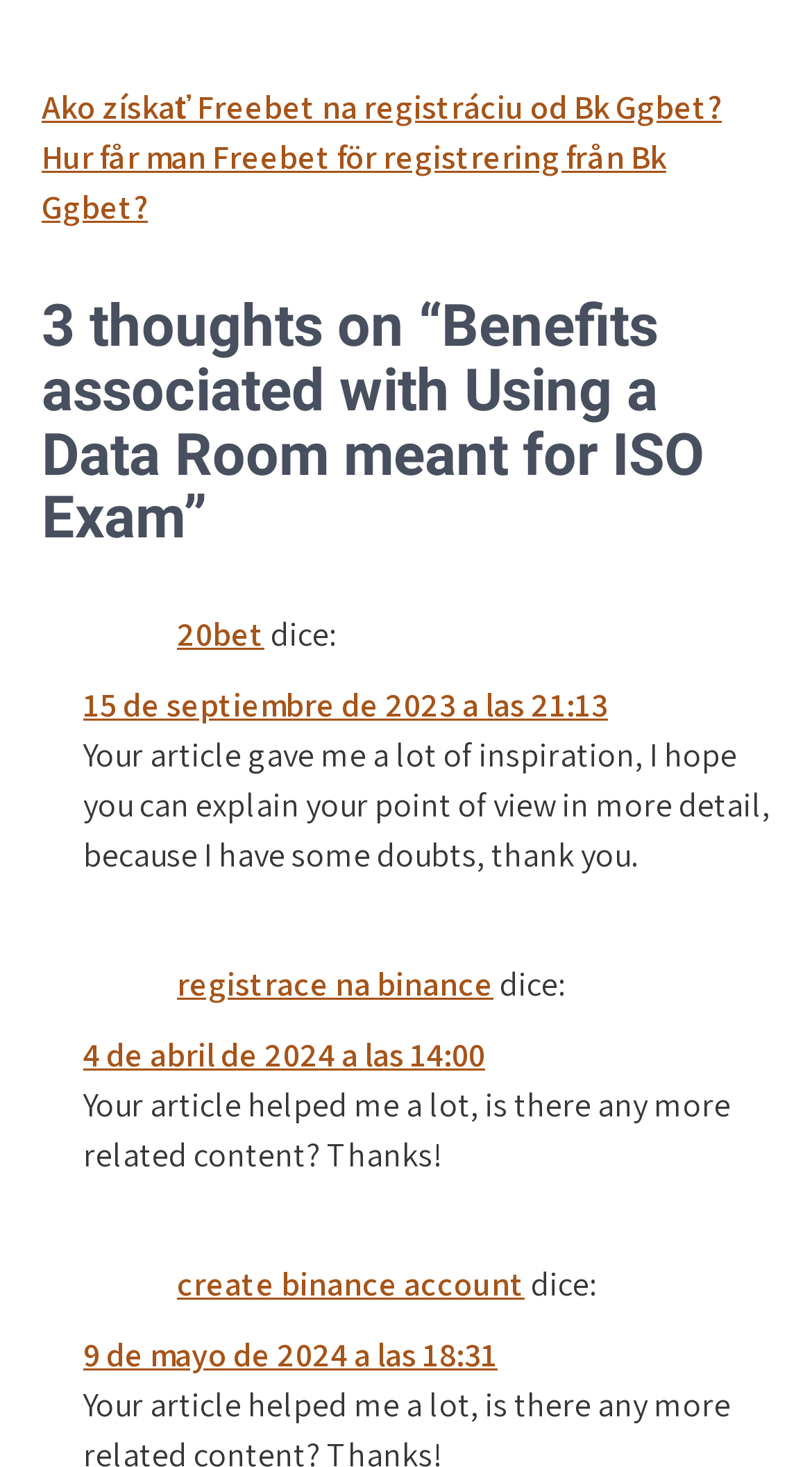What is the tone of the third comment?
Please respond to the question with a detailed and thorough explanation.

The third comment has the text 'Your article helped me a lot, is there any more related content? Thanks!'. The tone of this comment appears to be appreciative, as the user is expressing gratitude and asking for more related content.